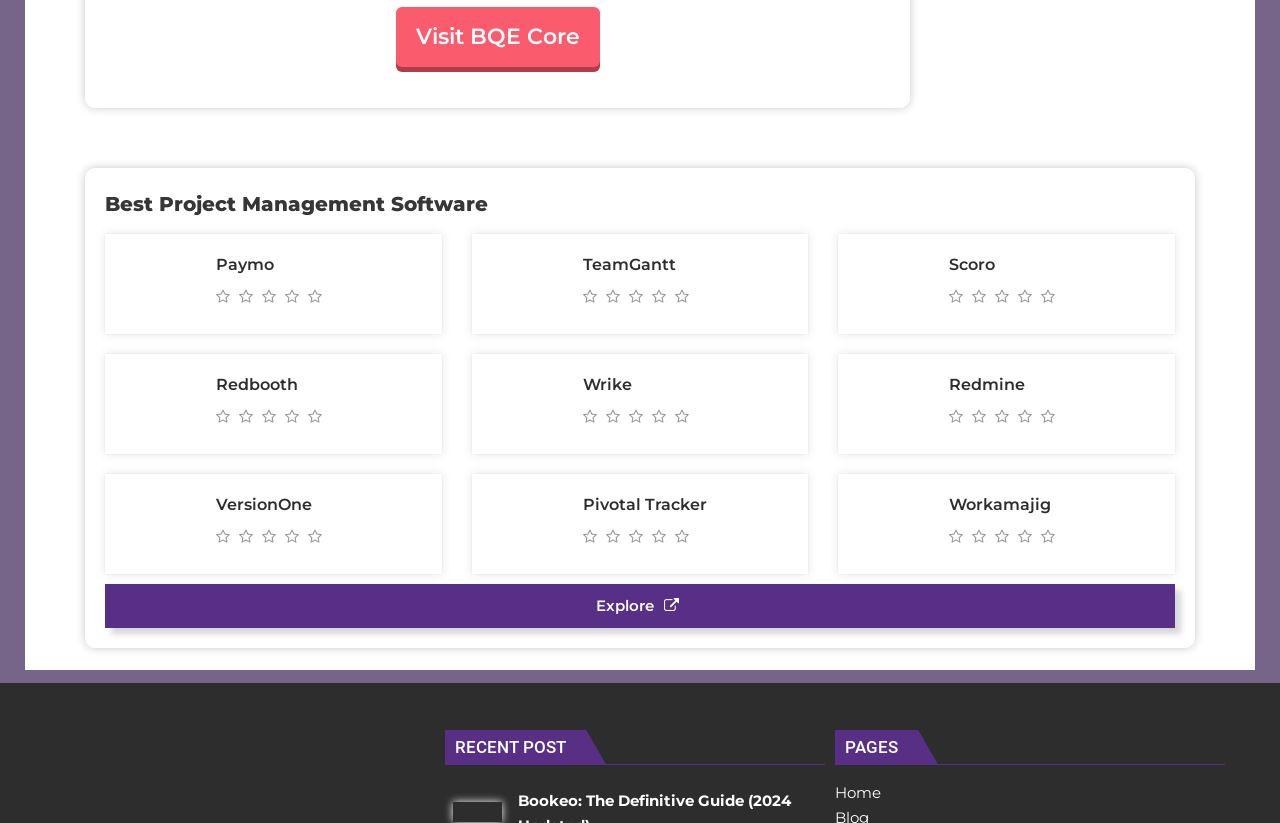Locate the bounding box coordinates of the area that needs to be clicked to fulfill the following instruction: "Explore more project management software". The coordinates should be in the format of four float numbers between 0 and 1, namely [left, top, right, bottom].

[0.082, 0.709, 0.918, 0.762]